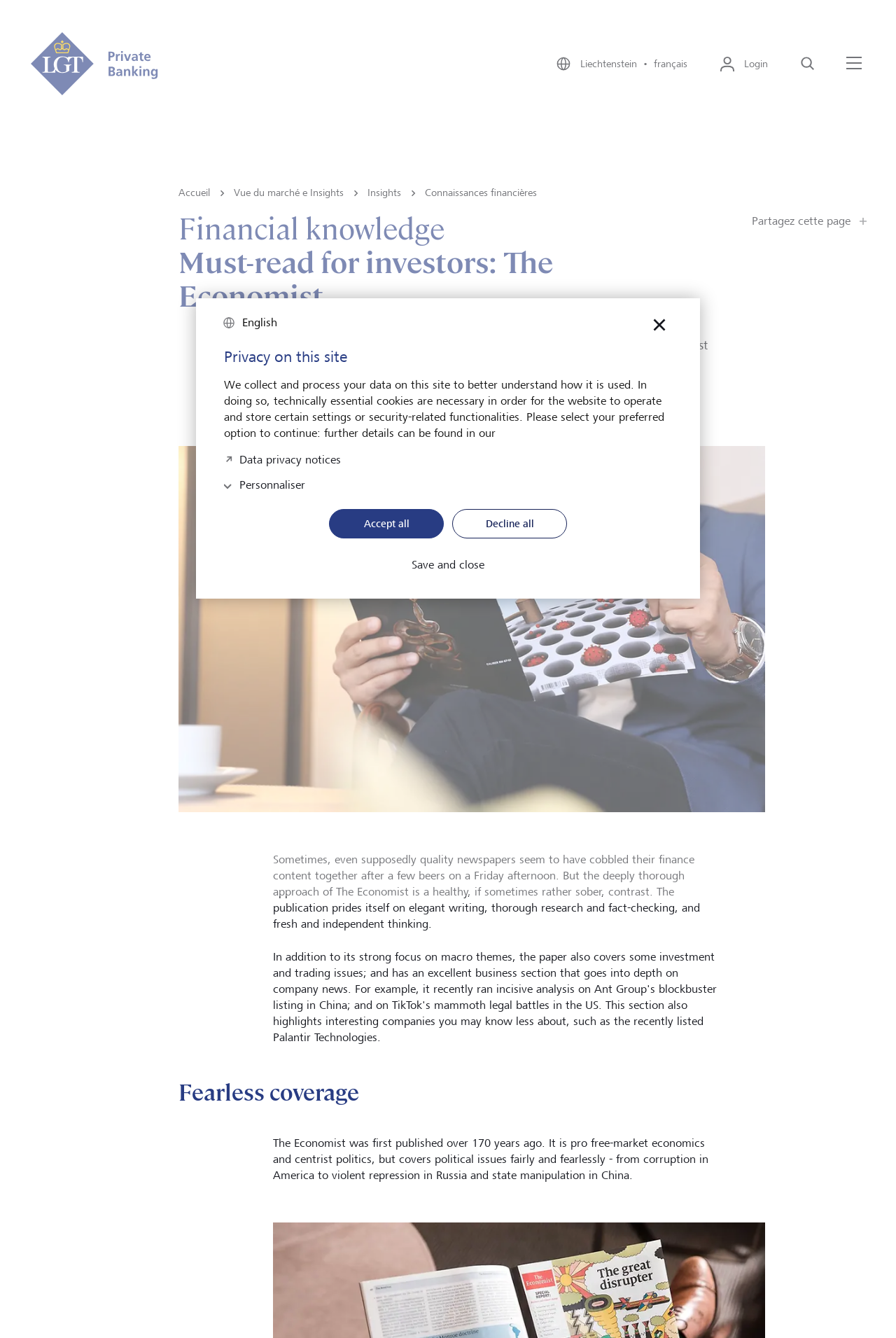Using the information in the image, could you please answer the following question in detail:
What is the topic of the article?

The topic of the article can be inferred from the text 'Financial knowledge' which is a static text on the webpage, and also from the description list that provides details about the article, including the author and reading time.